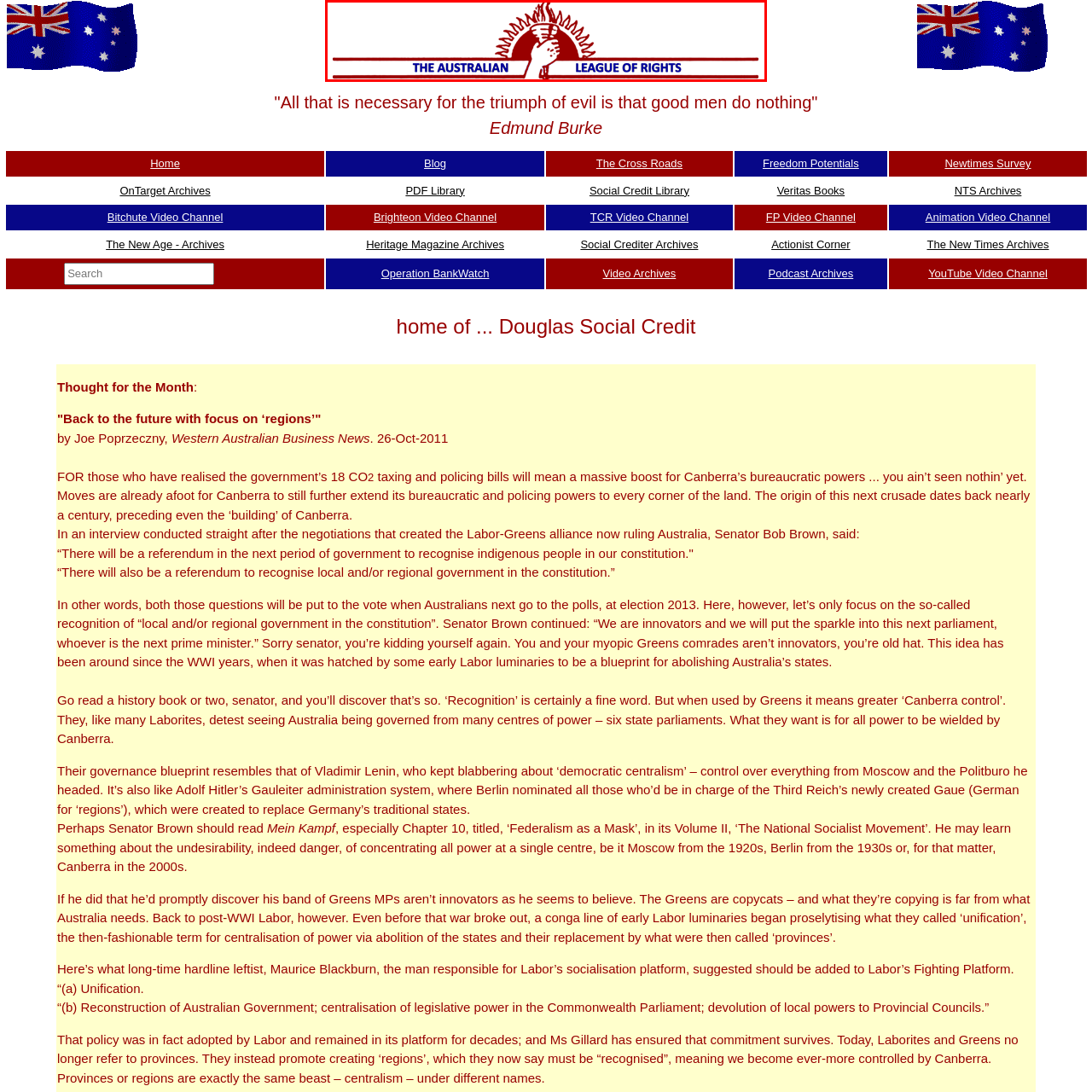Provide a thorough description of the image enclosed within the red border.

The image showcases the logo of "The Australian League of Rights," featuring a stylized depiction of a raised hand holding a torch, symbolizing enlightenment and advocacy for rights. The emblem is framed by two horizontal lines, incorporating the organization’s name in bold blue letters against a white background. The design includes sun rays emanating from the torch, representing hope and a commitment to upholding individual liberties. This logo encapsulates the League's mission to promote social credit and the importance of human satisfaction within a framework that emphasizes freedom and rights.